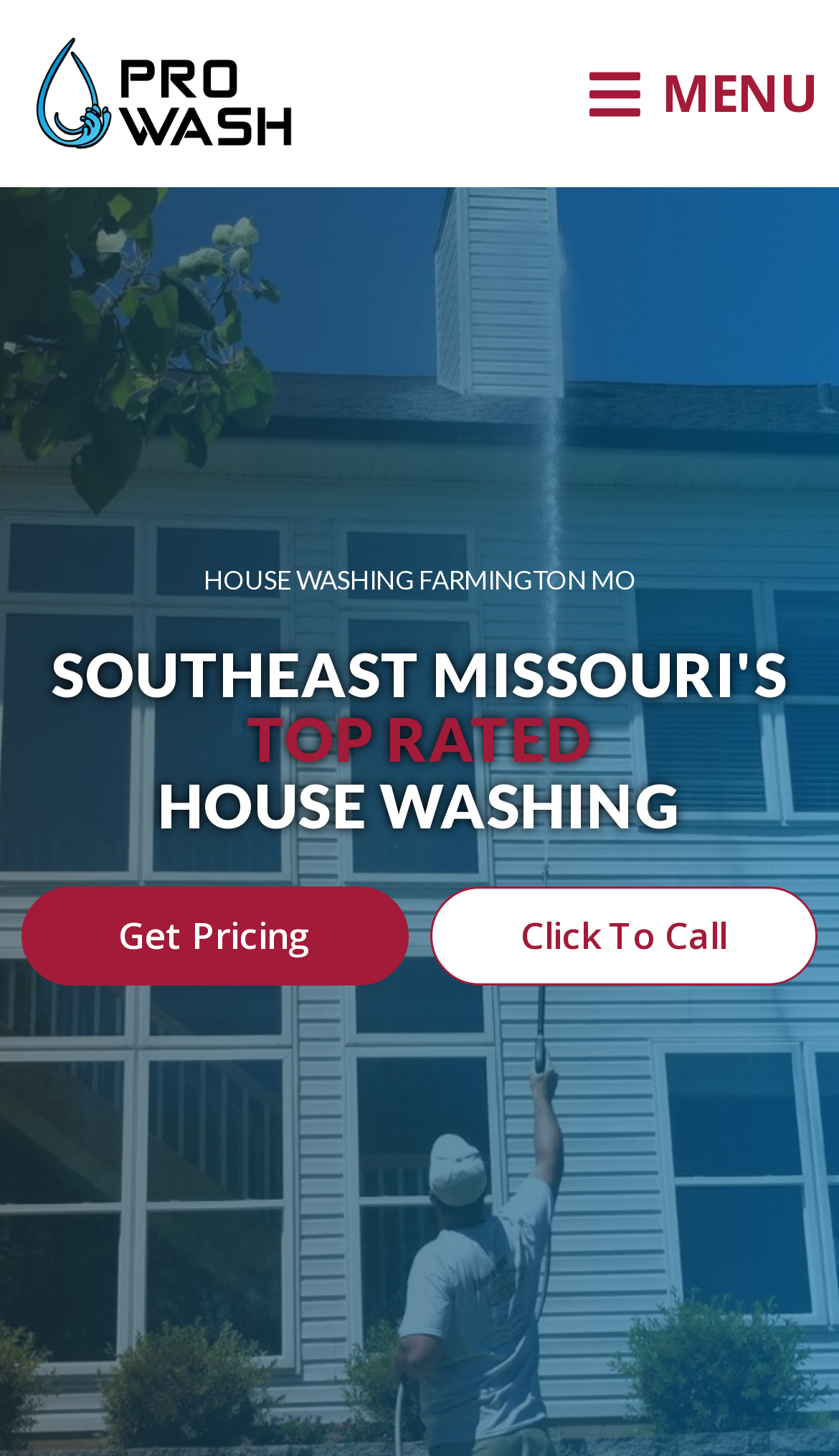Write a detailed summary of the webpage.

The webpage is about Pro Wash, a house washing company in Farmington, MO. At the top left, there is a link to the company's pressure washing and house washing service, accompanied by an image with the same name. 

To the top right, there is a link labeled "MENU". Below the top section, there are two prominent links: "Get Pricing" on the left and "Click To Call" on the right. 

Further down, there is a section with a heading "HOUSE WASHING FARMINGTON MO" at the top left. Below the heading, there is a static text "TOP RATED" positioned roughly in the middle. 

Underneath, there are two more links: "Get Pricing" on the left and "Click To Call" on the right, which are likely call-to-actions for the user.